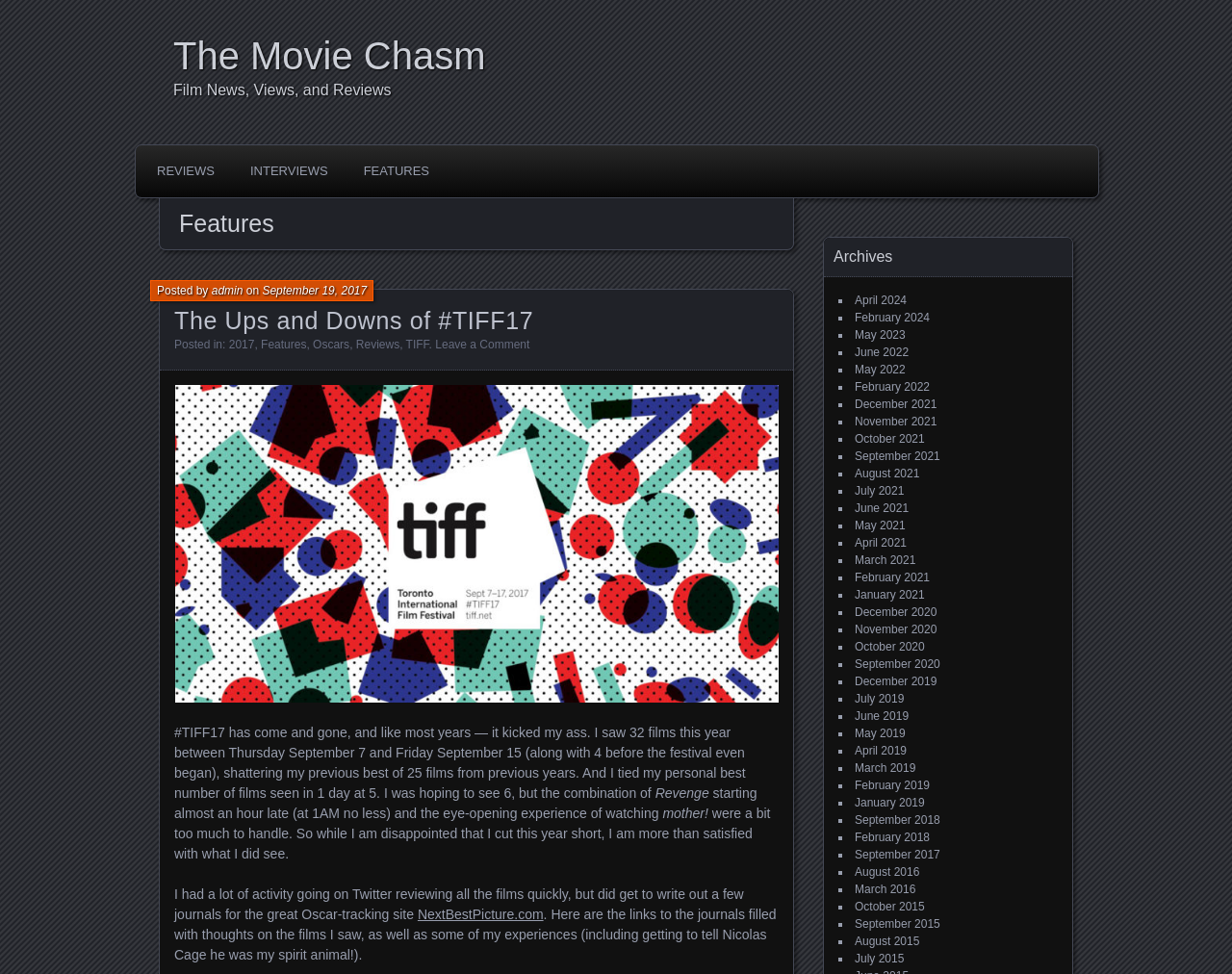Please identify the bounding box coordinates of the clickable area that will fulfill the following instruction: "Leave a comment on the article". The coordinates should be in the format of four float numbers between 0 and 1, i.e., [left, top, right, bottom].

[0.353, 0.346, 0.43, 0.36]